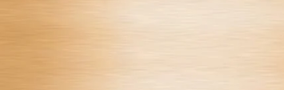Please respond in a single word or phrase: 
What is the theme of the webpage?

Bodybuilding and fitness